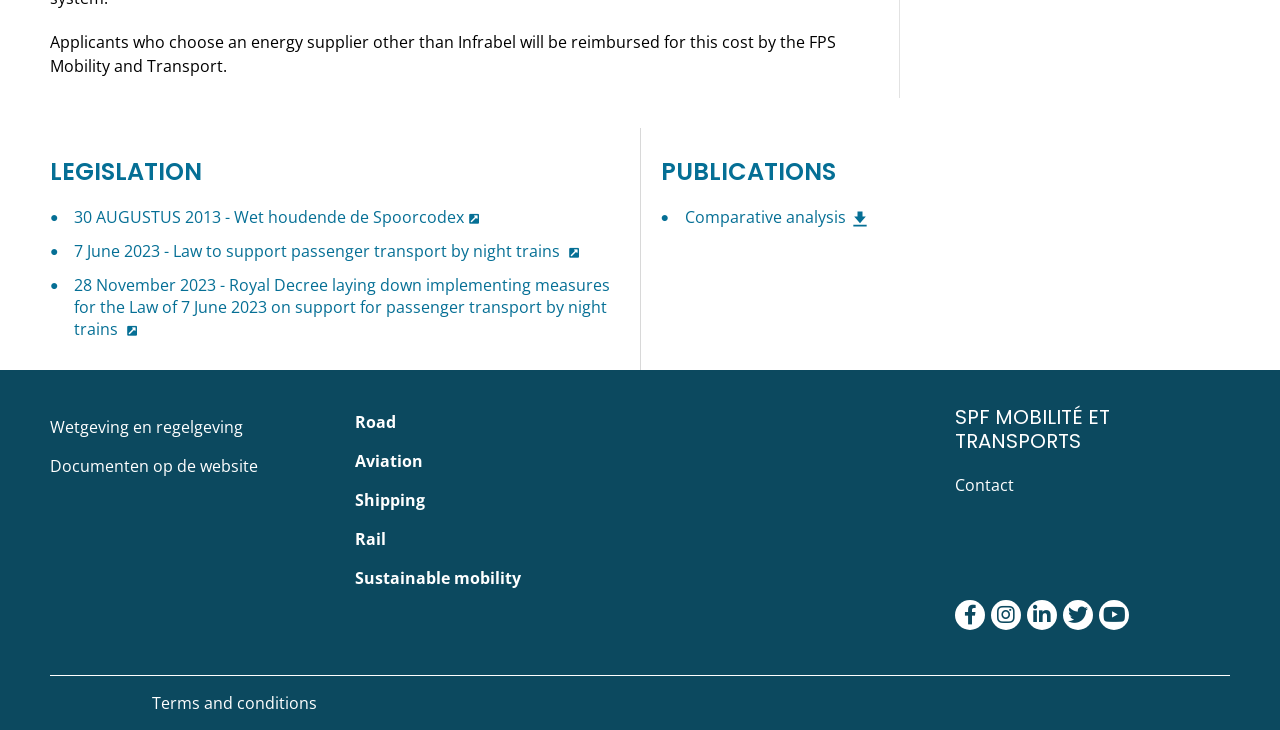Provide a short answer using a single word or phrase for the following question: 
What is the topic of the first heading?

LEGISLATION